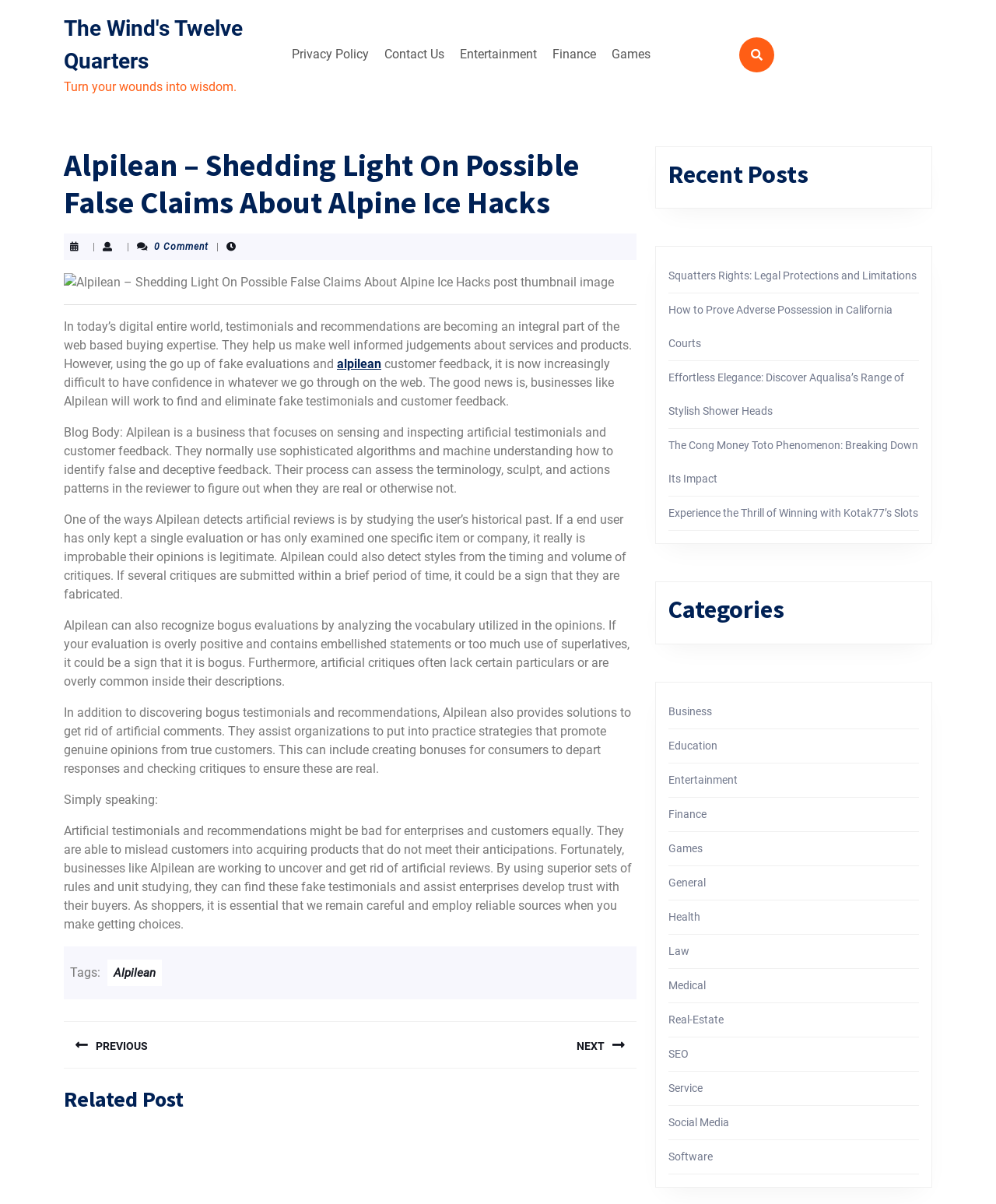Using floating point numbers between 0 and 1, provide the bounding box coordinates in the format (top-left x, top-left y, bottom-right x, bottom-right y). Locate the UI element described here: Social Media

[0.671, 0.927, 0.732, 0.937]